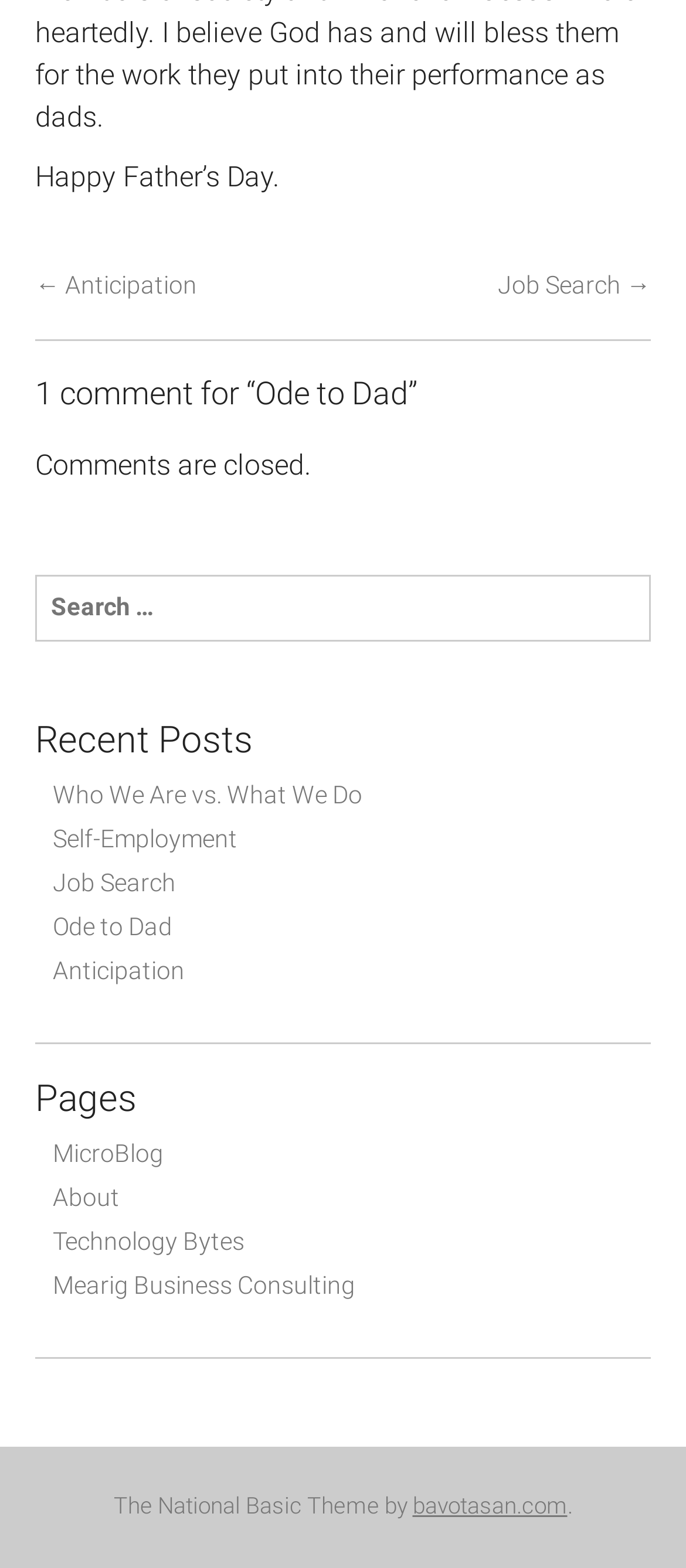How many recent posts are listed?
Provide a one-word or short-phrase answer based on the image.

4